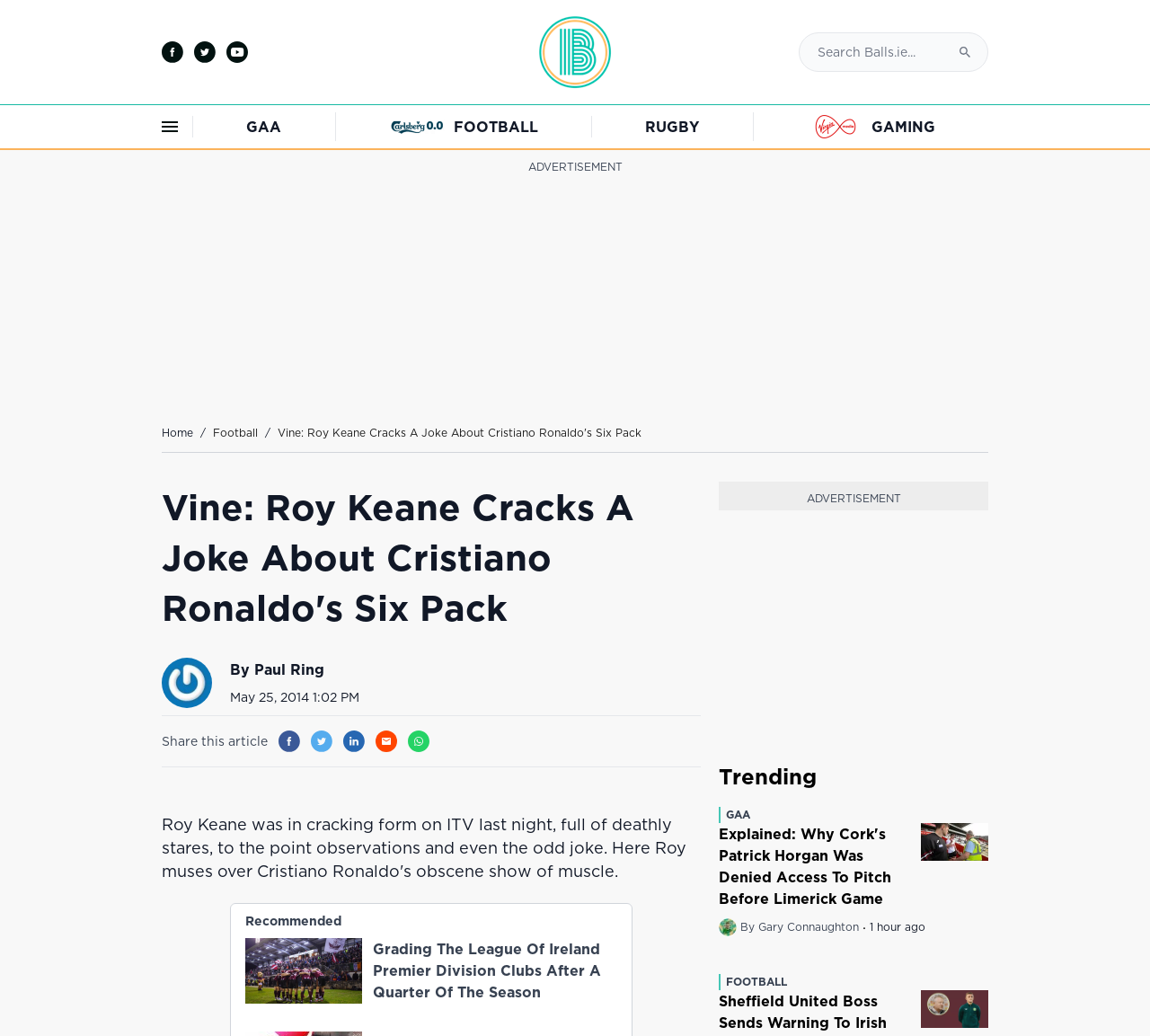Construct a thorough caption encompassing all aspects of the webpage.

The webpage is about a joke made by Roy Keane about Cristiano Ronaldo. At the top, there are social media links to Facebook, Twitter, and YouTube, accompanied by their respective icons. Below these links, there is a search bar and a menu button. 

To the right of the search bar, there are navigation links to different sections of the website, including GAA, Football, Rugby, and Gaming. Each of these links has a corresponding image and text label.

Below the navigation links, there is a heading that reads "Vine: Roy Keane Cracks A Joke About Cristiano Ronaldo's Six Pack". This heading is followed by a figure, which is likely an image or a video, and a link to share the article on various social media platforms.

Underneath the article, there is a section labeled "Recommended" with a link to another article titled "Grading The League Of Ireland Premier Division Clubs After A Quarter Of The Season". This link is accompanied by an image.

Further down the page, there is a section labeled "ADVERTISEMENT" followed by a heading that reads "Trending". Below this heading, there are links to various trending articles, including one about GAA and another about Football. Each of these links has a corresponding image and text label.

Overall, the webpage appears to be a sports news website with a focus on Irish sports, featuring articles, images, and social media links.